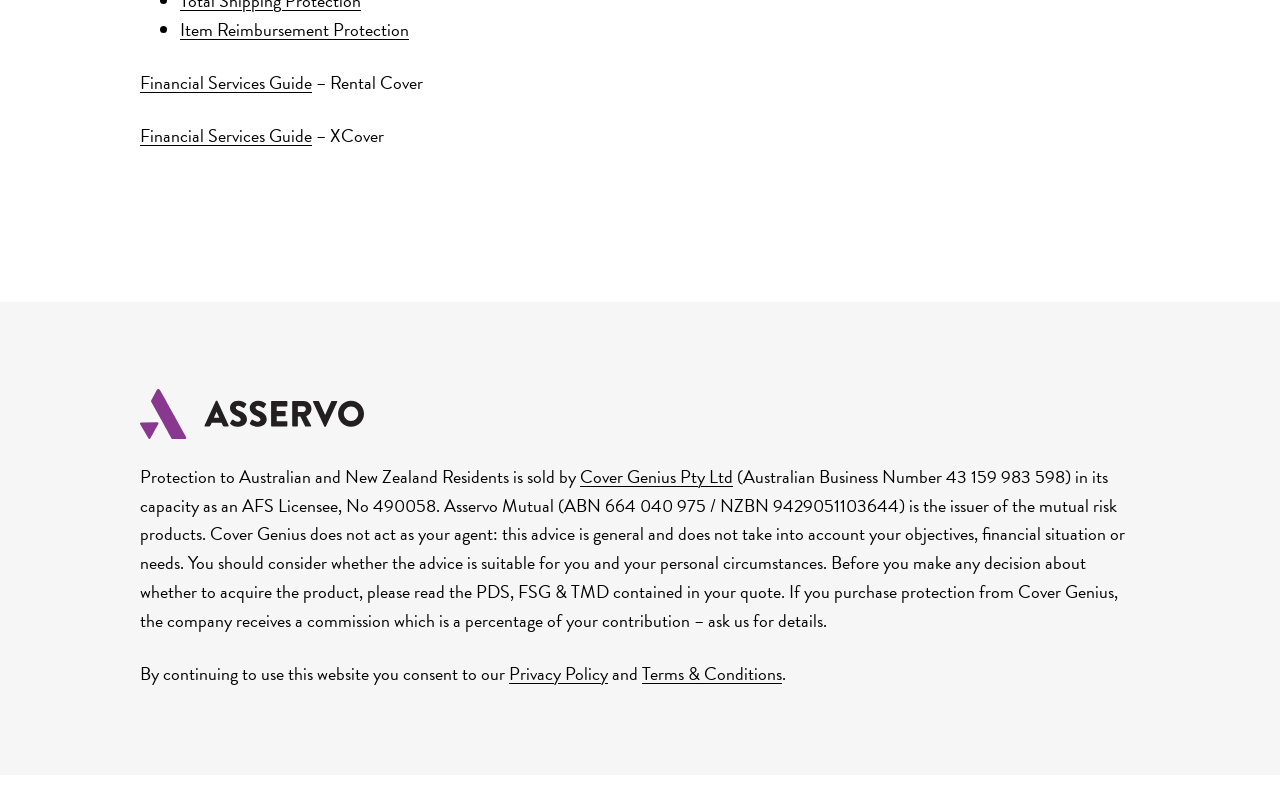Given the element description "Privacy Policy", identify the bounding box of the corresponding UI element.

[0.398, 0.826, 0.475, 0.859]